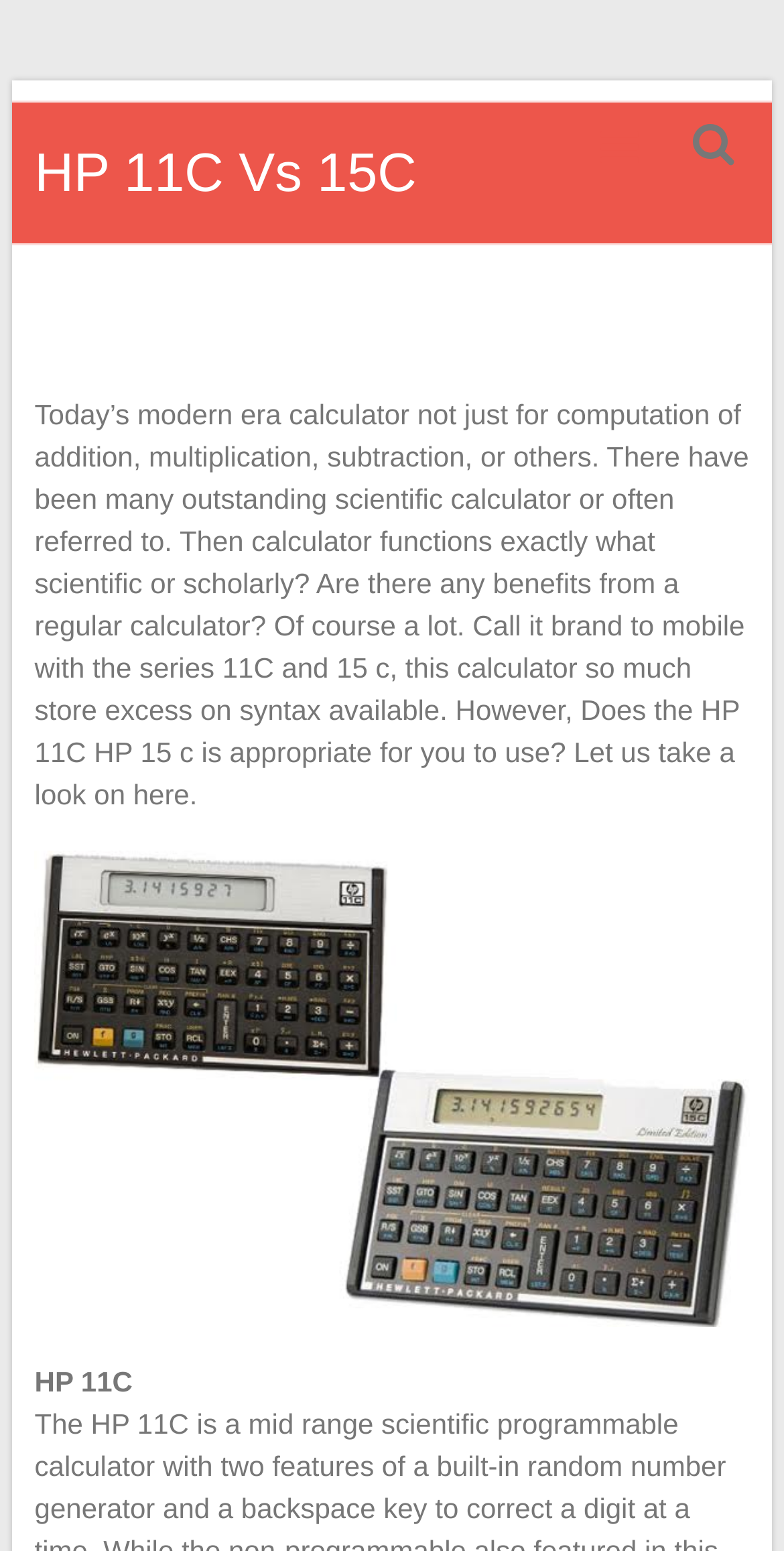Given the element description "alt="HP 11C Vs 15C"" in the screenshot, predict the bounding box coordinates of that UI element.

[0.044, 0.548, 0.956, 0.856]